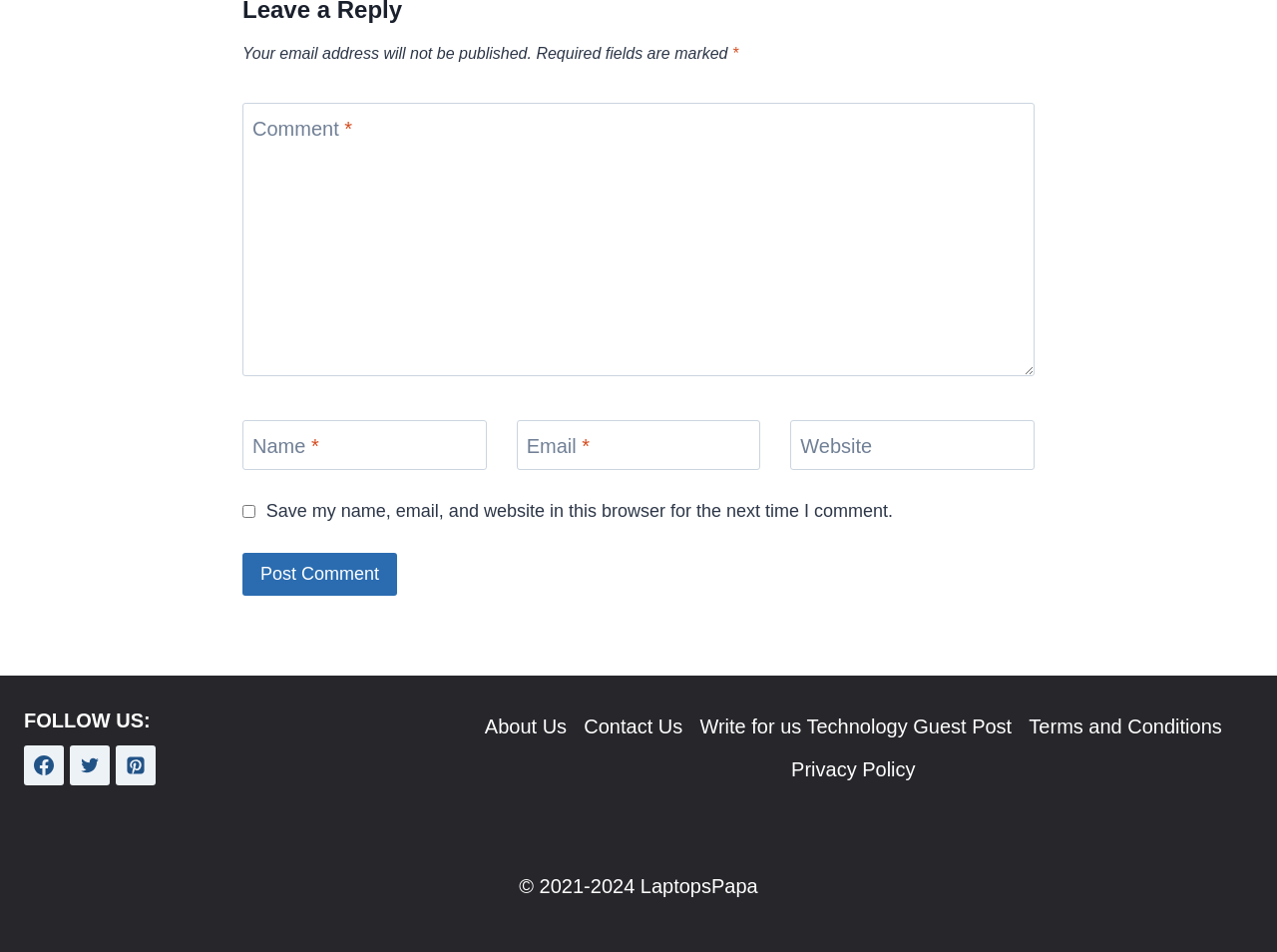Provide a brief response to the question using a single word or phrase: 
What is the copyright year range?

2021-2024